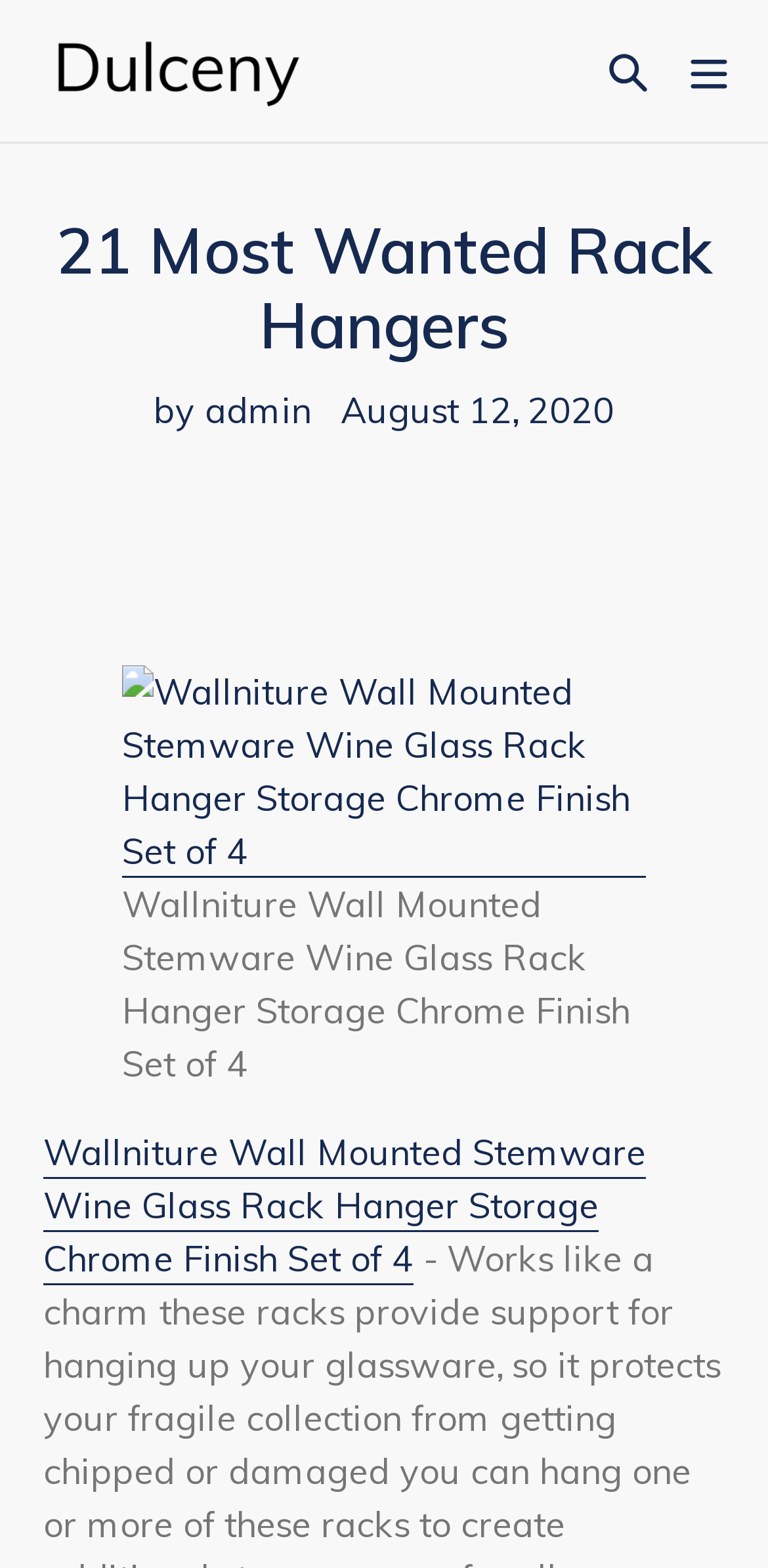What is the name of the website?
Make sure to answer the question with a detailed and comprehensive explanation.

I determined the name of the website by looking at the top-left corner of the webpage, where I found a link with the text 'Dulceny' and an image with the same name.